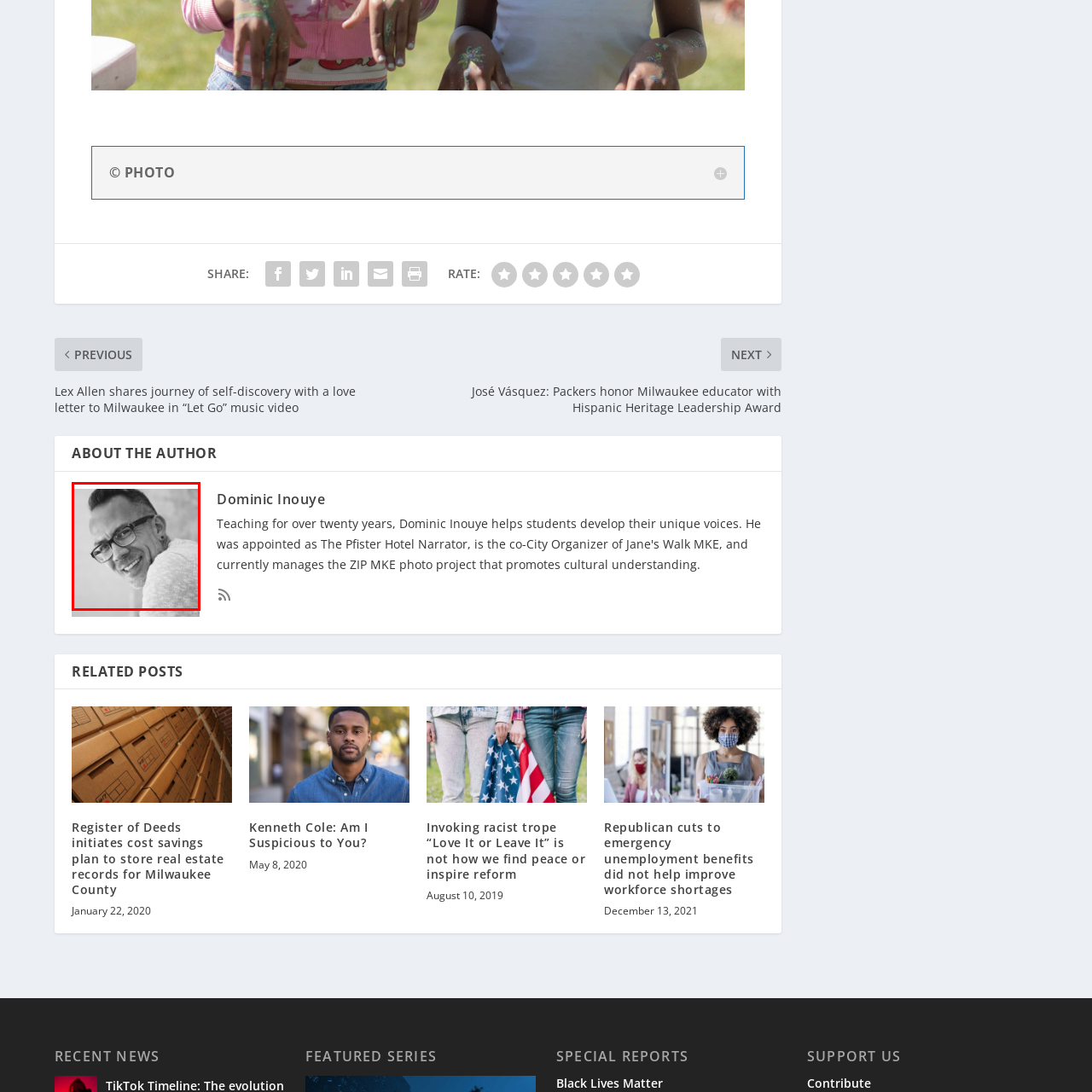Observe the image inside the red bounding box and respond to the question with a single word or phrase:
What is the man's facial expression?

Smiling